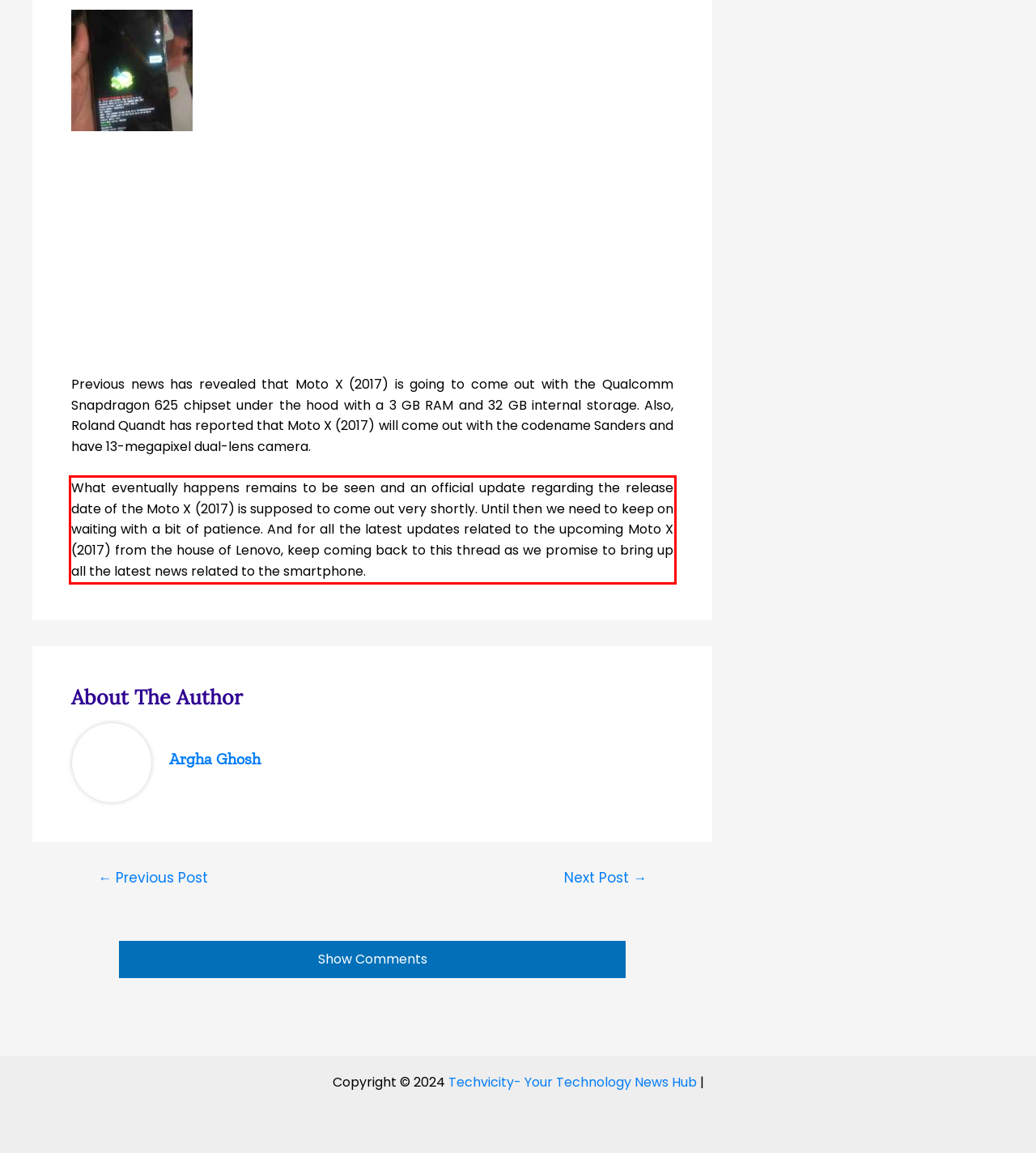Analyze the screenshot of the webpage that features a red bounding box and recognize the text content enclosed within this red bounding box.

What eventually happens remains to be seen and an official update regarding the release date of the Moto X (2017) is supposed to come out very shortly. Until then we need to keep on waiting with a bit of patience. And for all the latest updates related to the upcoming Moto X (2017) from the house of Lenovo, keep coming back to this thread as we promise to bring up all the latest news related to the smartphone.